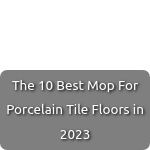What type of floors is the image focused on?
Please interpret the details in the image and answer the question thoroughly.

The image is specifically focused on providing information about the best mops for cleaning and maintaining porcelain tile floors, as indicated by the title 'The 10 Best Mop For Porcelain Tile Floors in 2023'.